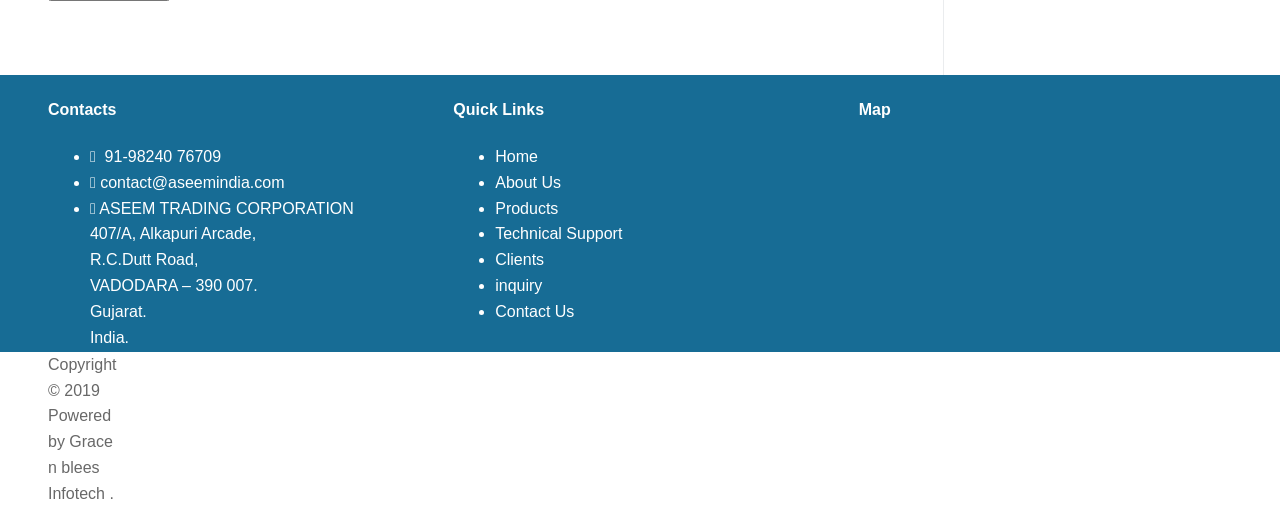Identify the bounding box coordinates of the section to be clicked to complete the task described by the following instruction: "check technical support". The coordinates should be four float numbers between 0 and 1, formatted as [left, top, right, bottom].

[0.387, 0.425, 0.486, 0.457]